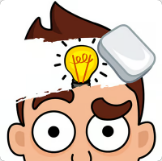What is the character's hairstyle like?
Please answer the question with as much detail as possible using the screenshot.

The character in the illustration has a quirky hairstyle, which adds to the overall playful and cartoonish tone of the image, and suggests that the game is fun and engaging.